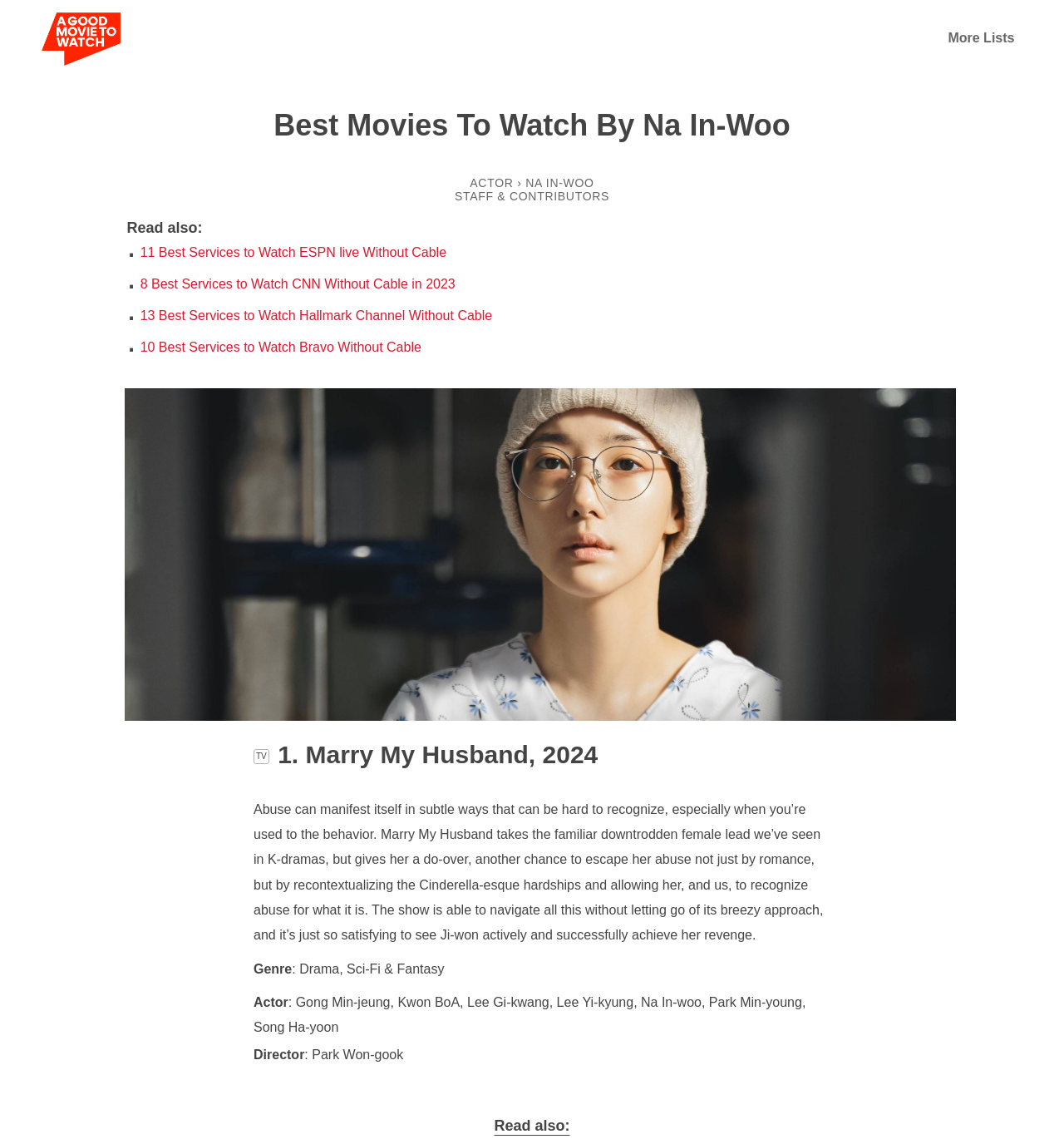Determine the webpage's heading and output its text content.

Best Movies To Watch By Na In-Woo